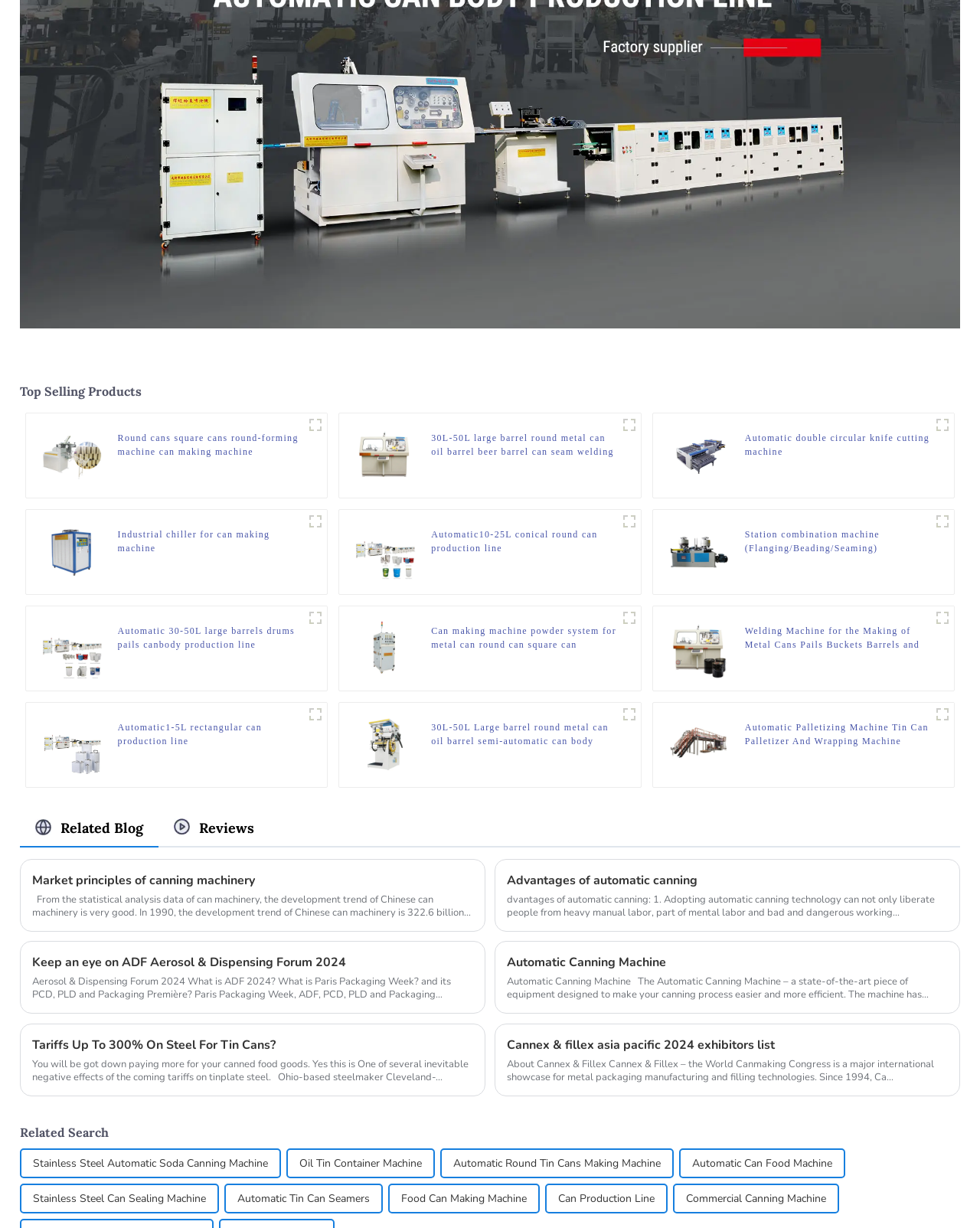Identify the bounding box for the UI element described as: "title="industrial chiller"". Ensure the coordinates are four float numbers between 0 and 1, formatted as [left, top, right, bottom].

[0.31, 0.415, 0.334, 0.434]